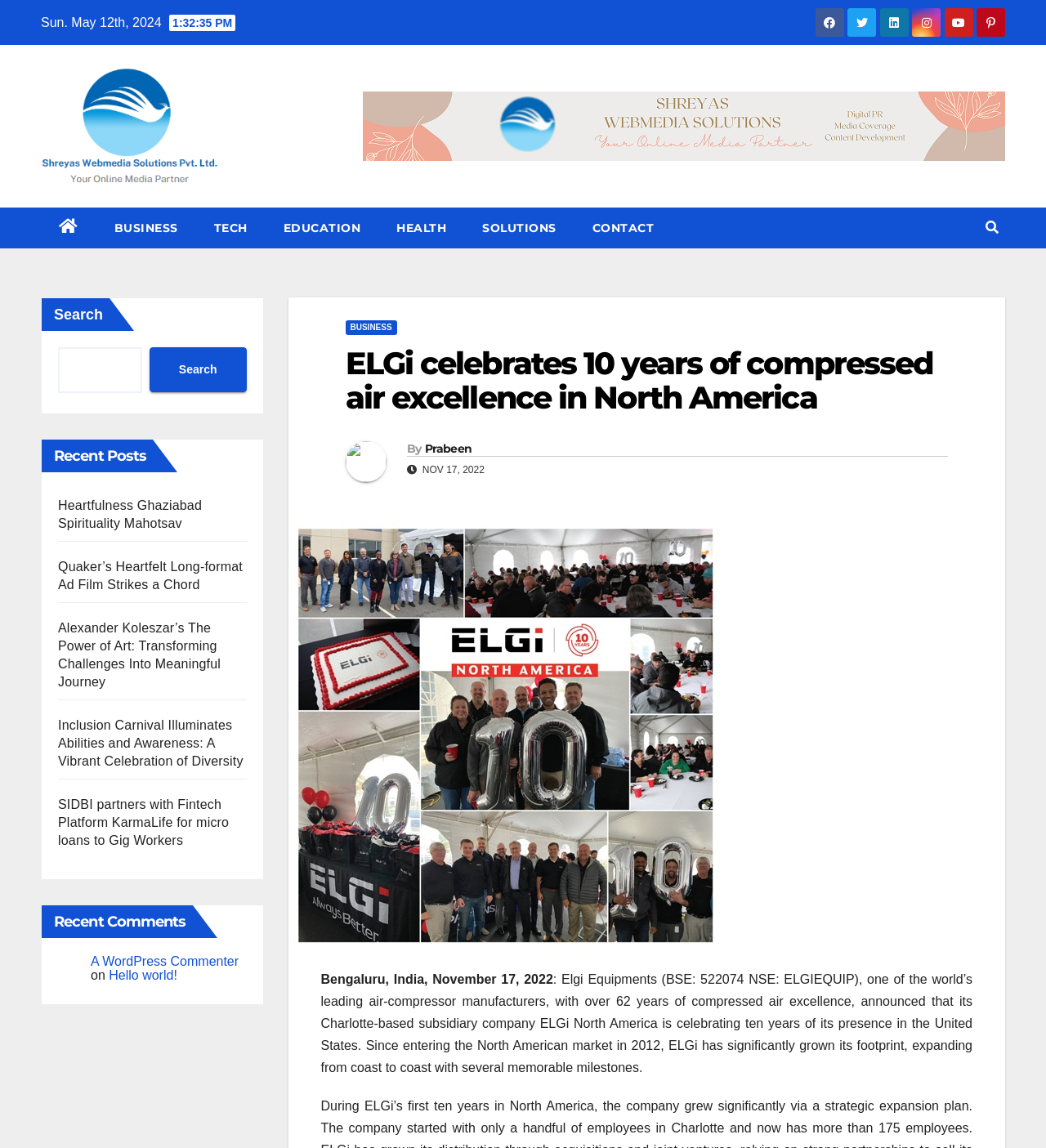Please identify the bounding box coordinates of the region to click in order to complete the given instruction: "Click on Shreyas Webmedia Solutions link". The coordinates should be four float numbers between 0 and 1, i.e., [left, top, right, bottom].

[0.039, 0.057, 0.213, 0.163]